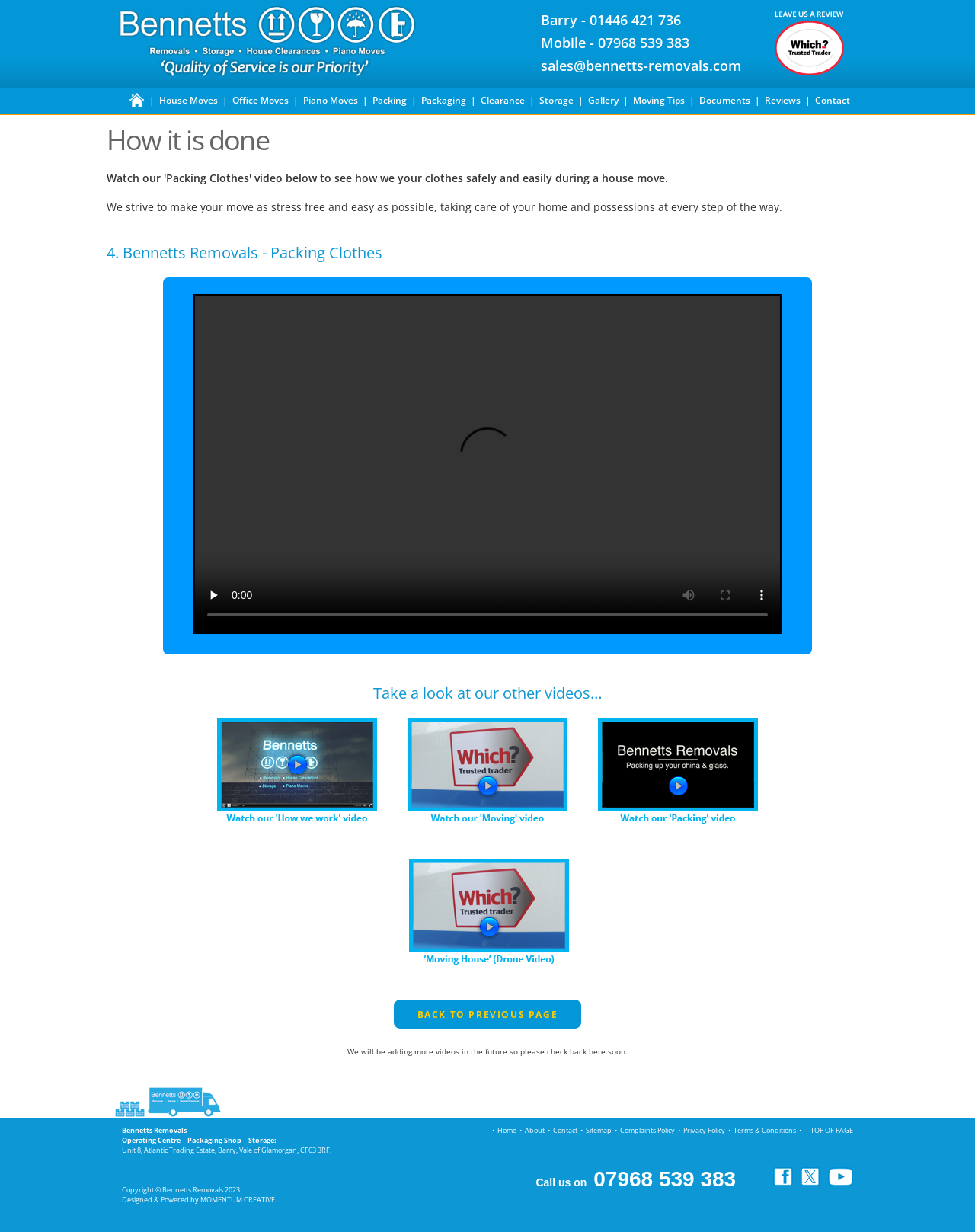Point out the bounding box coordinates of the section to click in order to follow this instruction: "go to the contact page".

[0.836, 0.076, 0.872, 0.087]